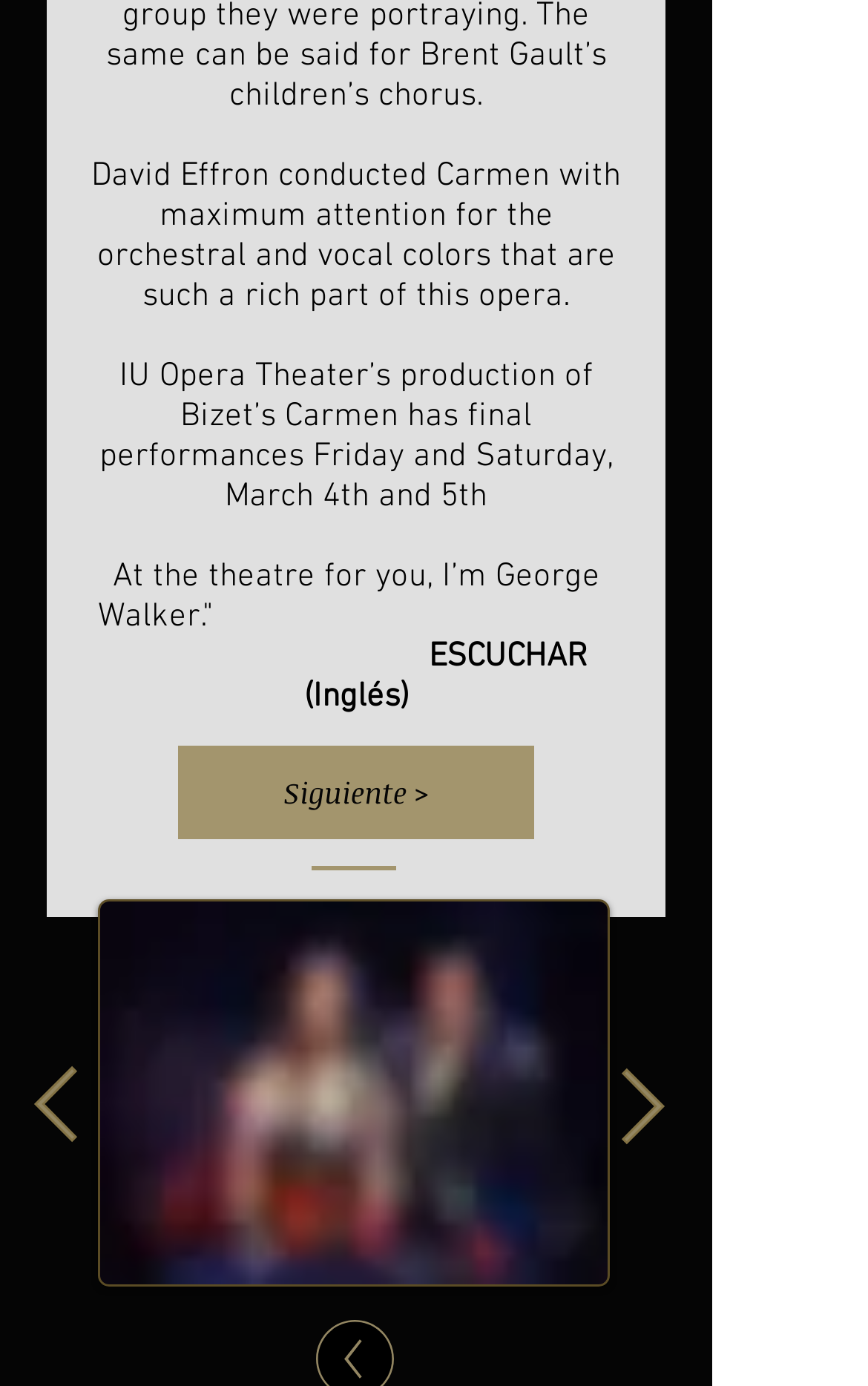Identify the bounding box for the UI element that is described as follows: "Siguiente >".

[0.205, 0.538, 0.615, 0.605]